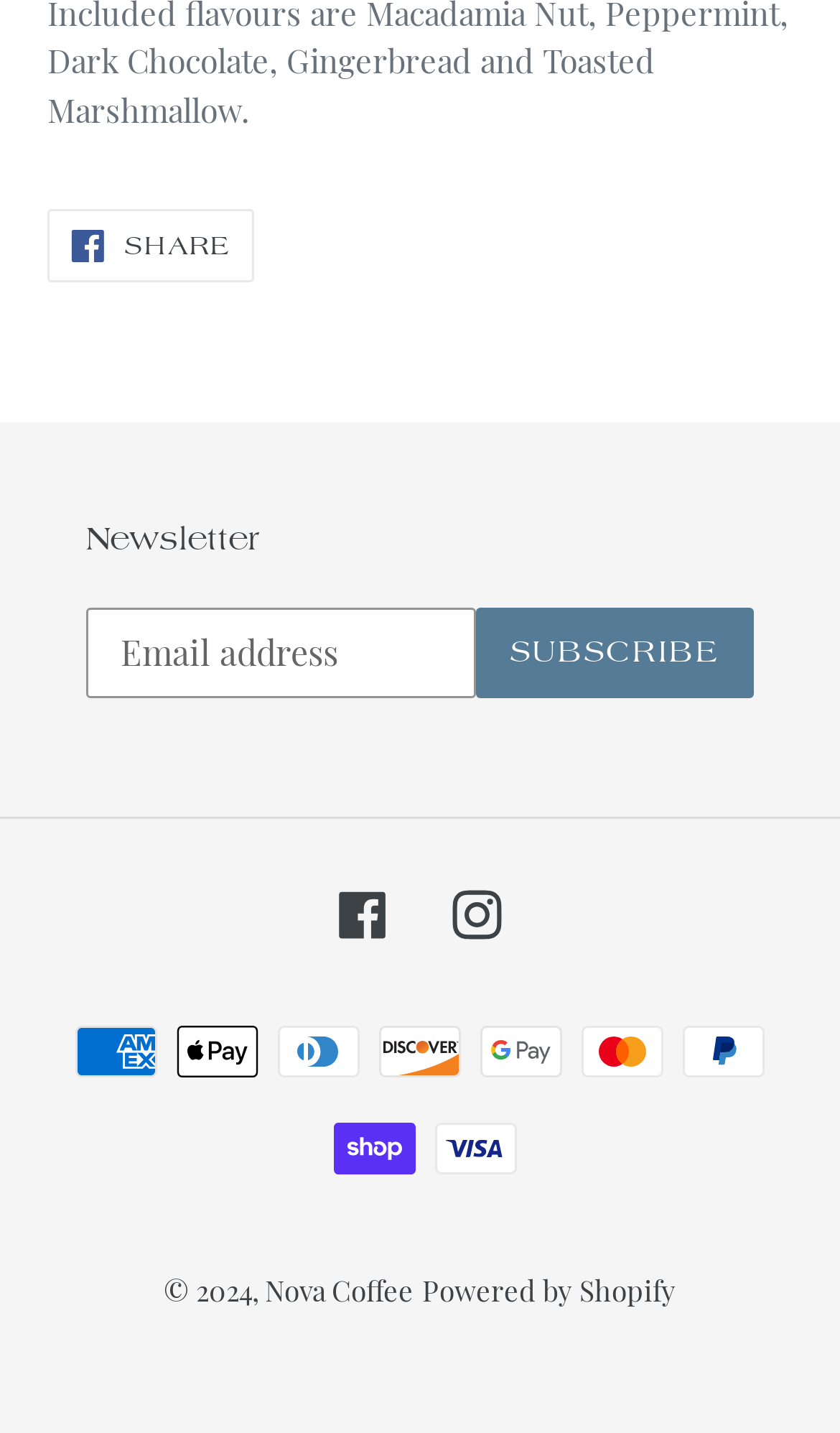How many payment methods are shown?
Based on the content of the image, thoroughly explain and answer the question.

There are 9 images of different payment methods, including American Express, Apple Pay, Diners Club, Discover, Google Pay, Mastercard, PayPal, Shop Pay, and Visa, which suggests that the website accepts these payment methods.